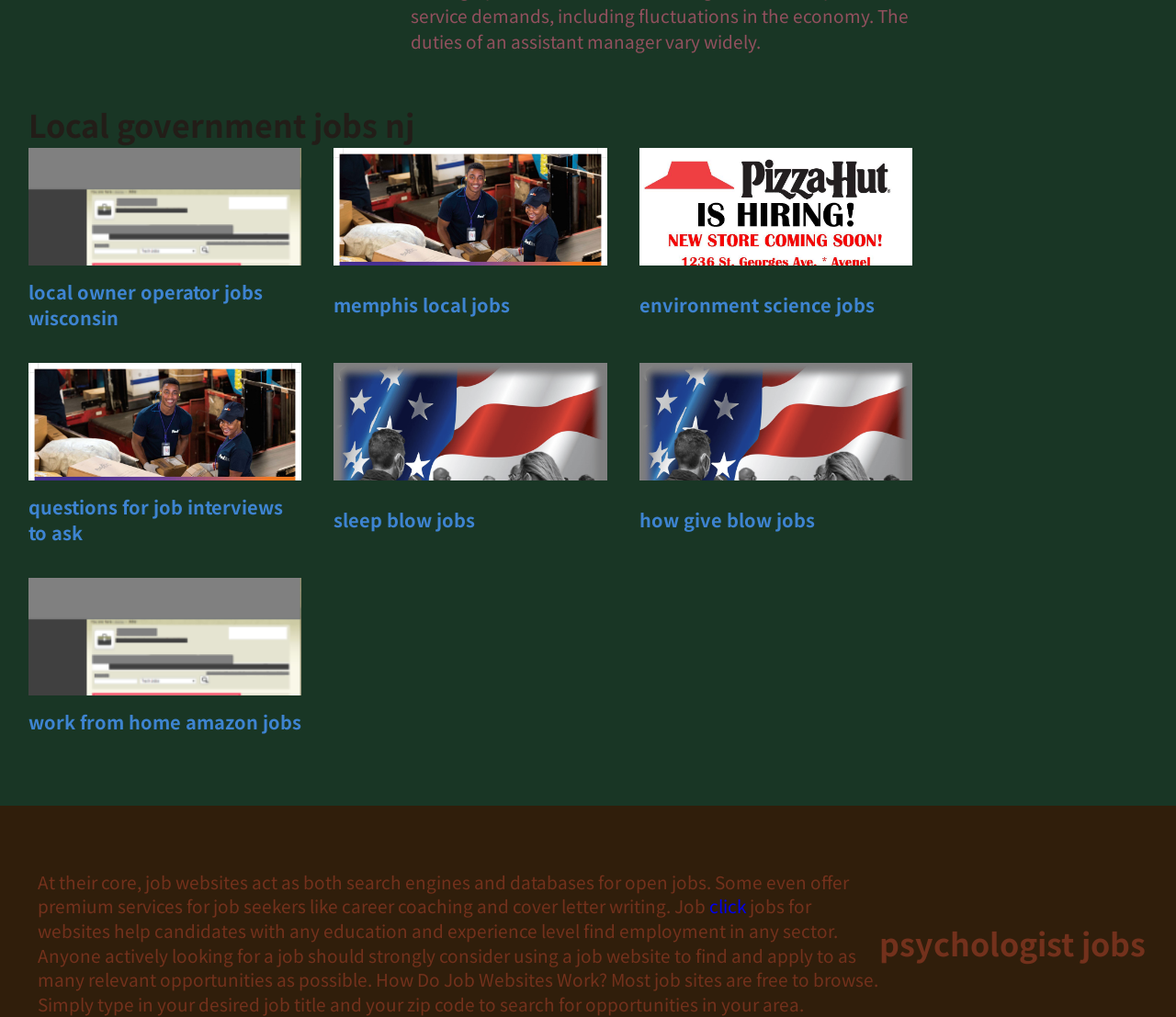What is the main purpose of this webpage?
Please look at the screenshot and answer in one word or a short phrase.

Job search